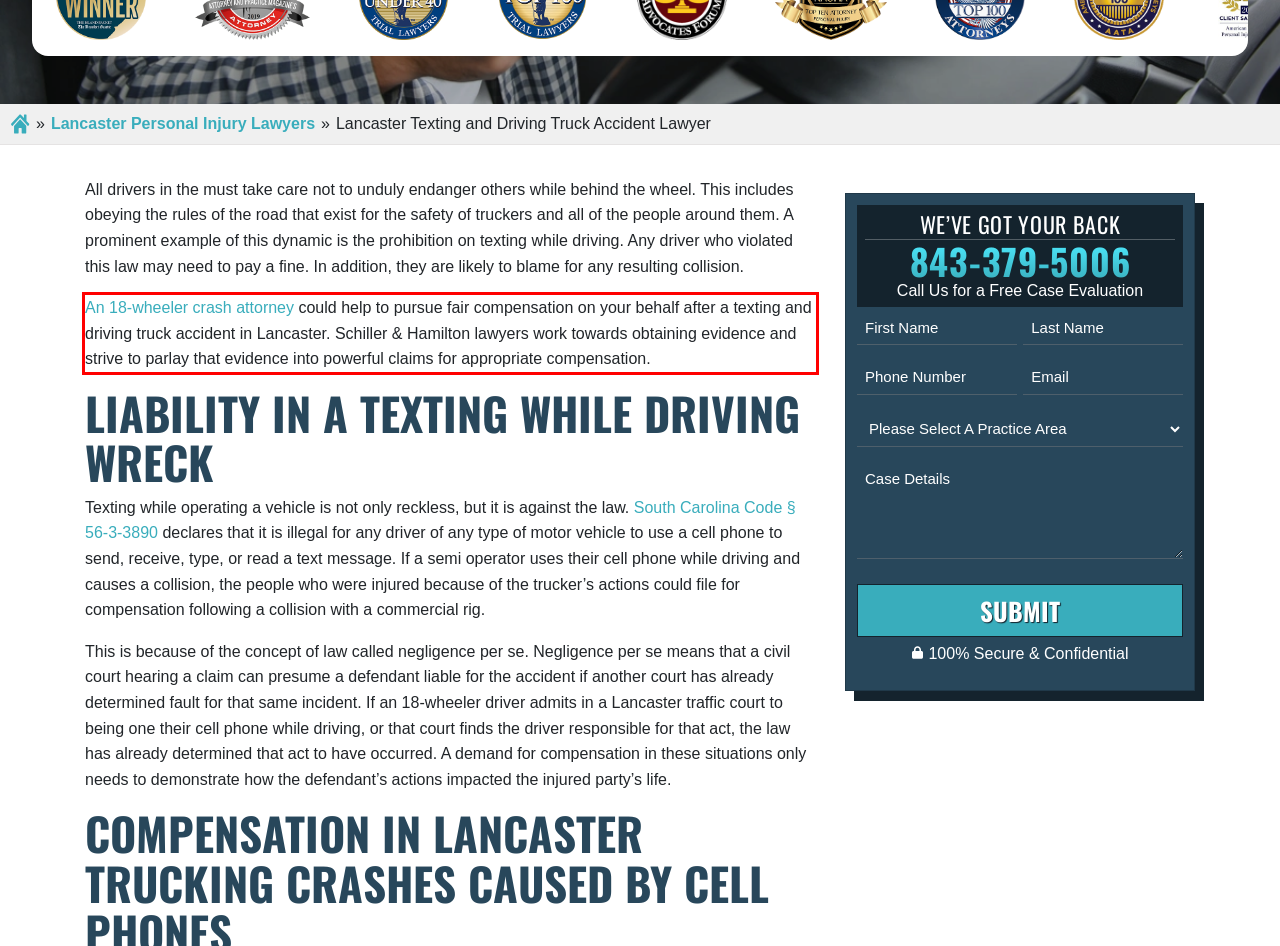Given a screenshot of a webpage, identify the red bounding box and perform OCR to recognize the text within that box.

An 18-wheeler crash attorney could help to pursue fair compensation on your behalf after a texting and driving truck accident in Lancaster. Schiller & Hamilton lawyers work towards obtaining evidence and strive to parlay that evidence into powerful claims for appropriate compensation.